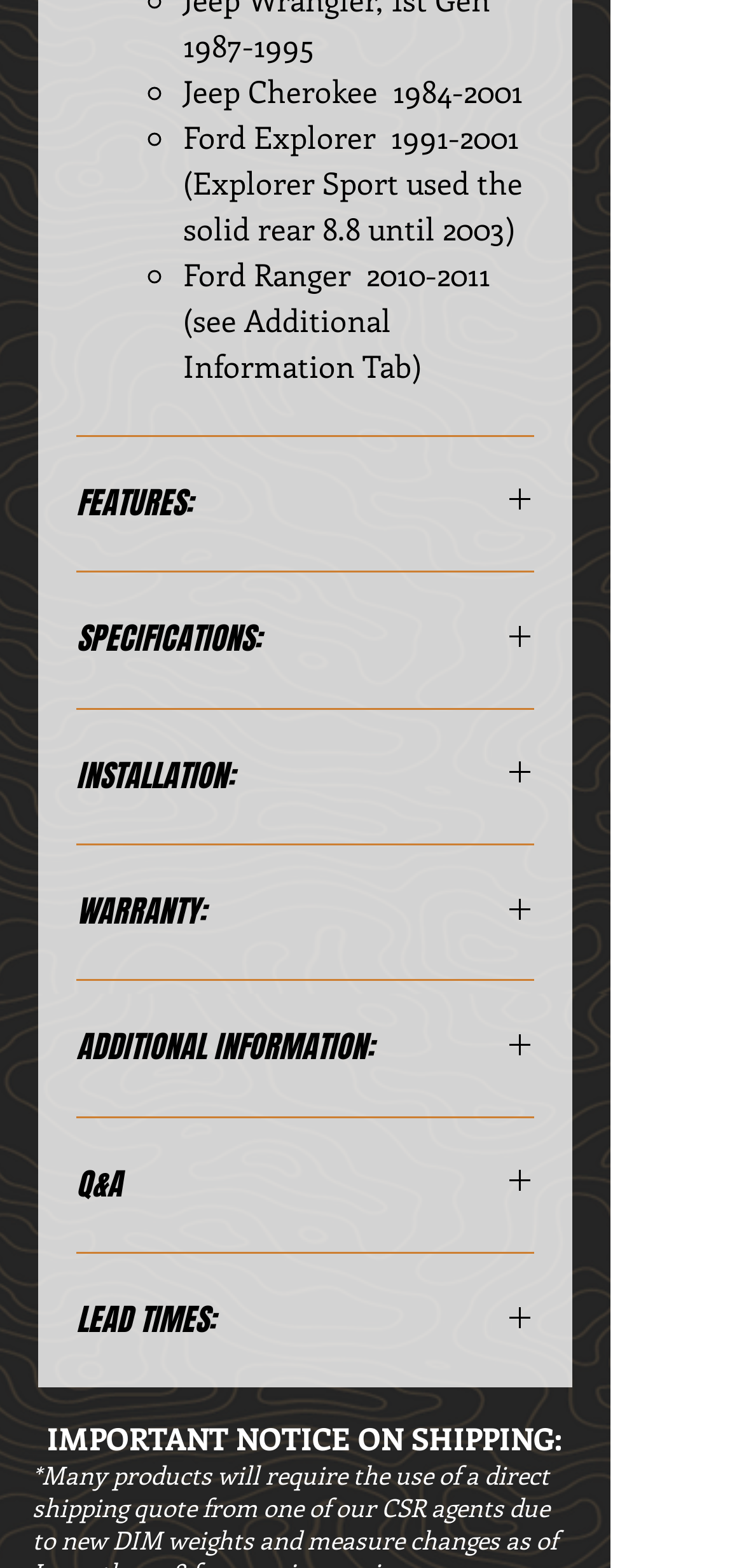Determine the bounding box coordinates for the HTML element described here: "SPECIFICATIONS:".

[0.103, 0.394, 0.718, 0.422]